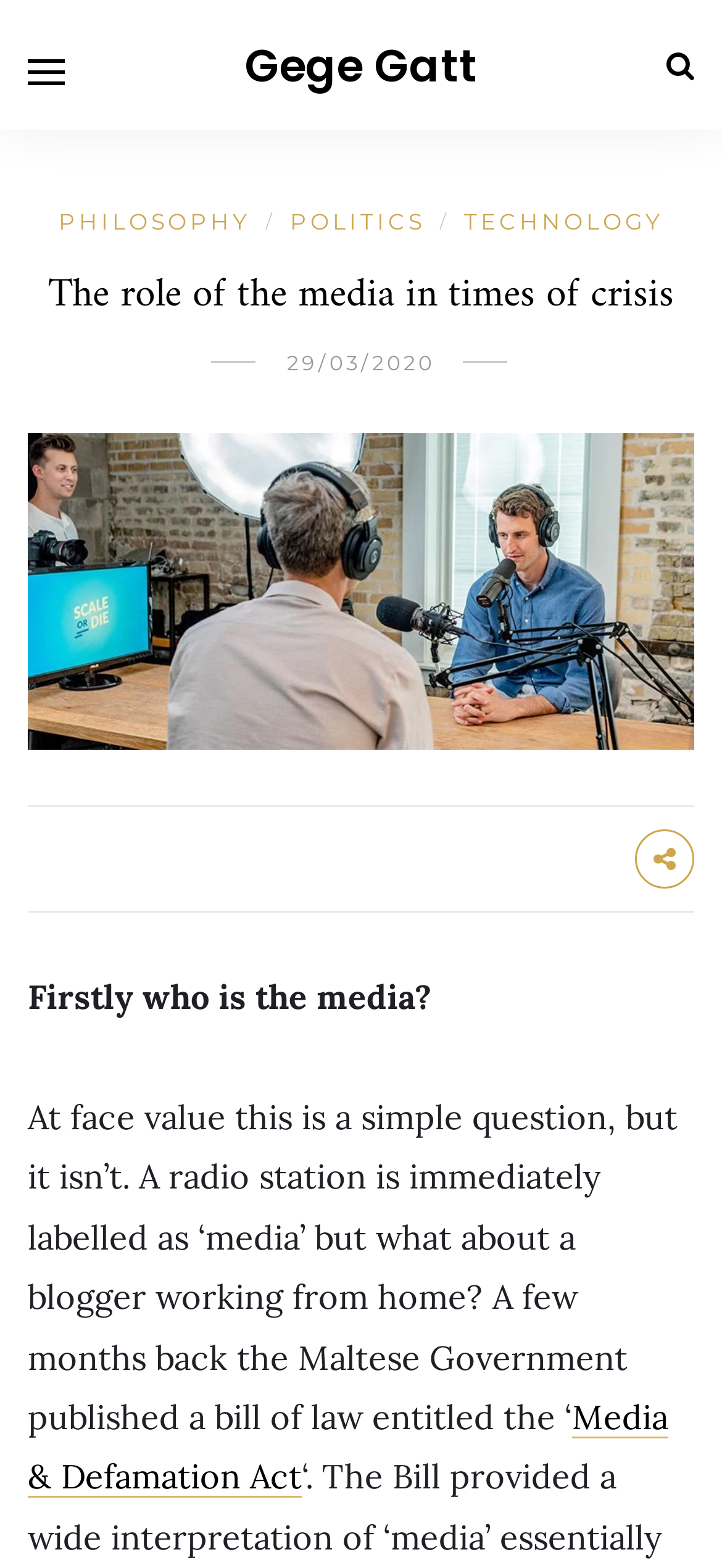When was the article published?
Carefully examine the image and provide a detailed answer to the question.

The publication date of the article can be found by looking at the link element with the text '29/03/2020' which is located below the main heading of the webpage.